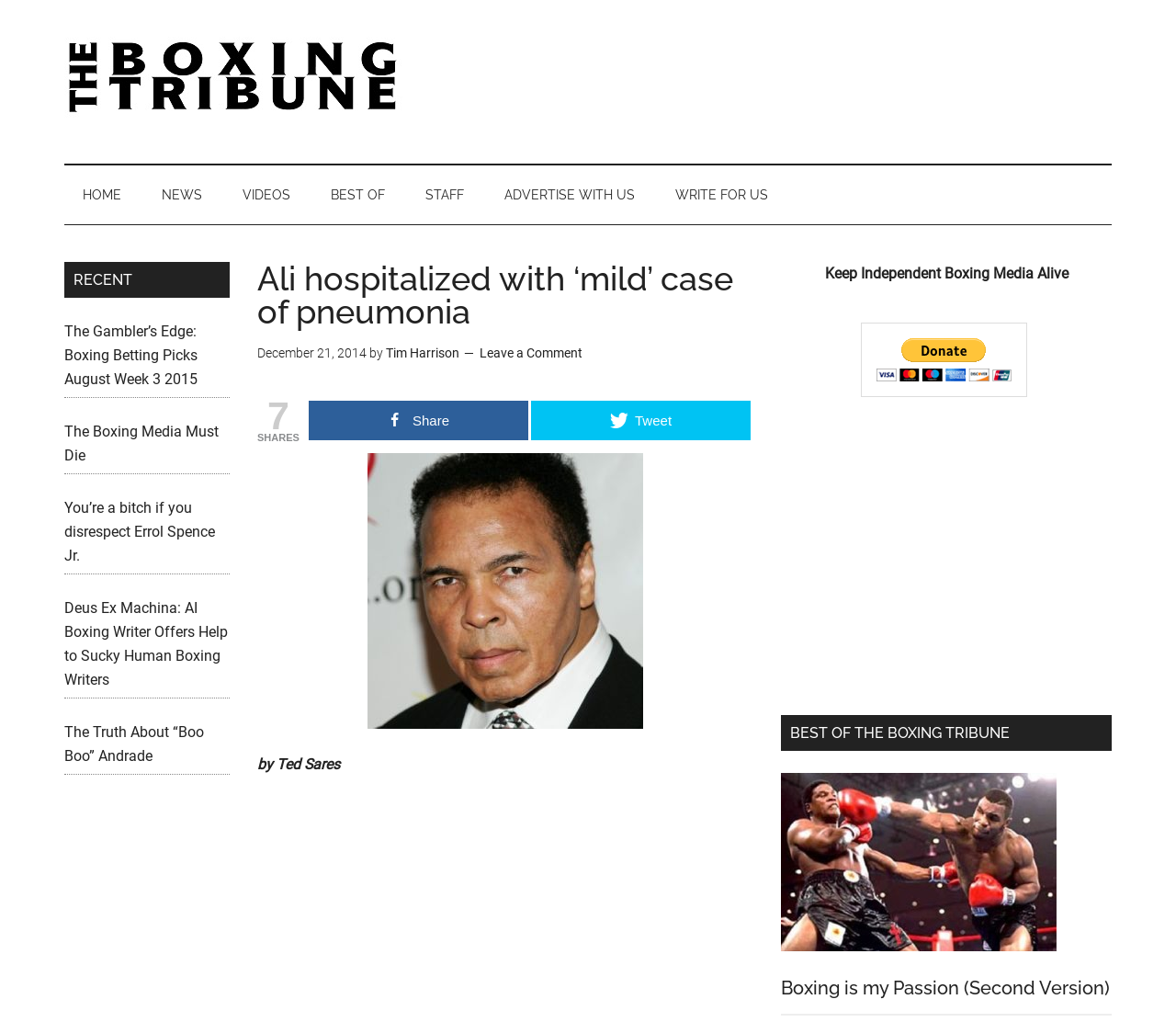Provide a thorough description of the webpage's content and layout.

The webpage is an article from The Boxing Tribune, with a focus on Muhammad Ali being hospitalized with a mild case of pneumonia. At the top, there is a navigation bar with links to HOME, NEWS, VIDEOS, BEST OF, STAFF, ADVERTISE WITH US, and WRITE FOR US. Below the navigation bar, there is a header section with the title "Ali hospitalized with ‘mild’ case of pneumonia" and a timestamp "December 21, 2014". The author's name, "by Ted Sares", is also displayed.

To the right of the header section, there is a social media sharing section with links to share the article on various platforms. Below the header section, there is an image of Muhammad Ali. The main article content is displayed below the image, with the text "Muhammad Ali, 72, has been hospitalized with a case of what is being called "mild" pneumonia, with ESPN reporting that "the prognosis is good," and that his".

On the right-hand side of the page, there is a sidebar with a heading "BEST OF THE BOXING TRIBUNE" and a list of article links. Below the sidebar, there is a section with a heading "RECENT" and a list of recent article links.

At the bottom of the page, there are two advertisements, one above the other. The first advertisement is an iframe, and the second advertisement is also an iframe, but it is located below the recent article links section.